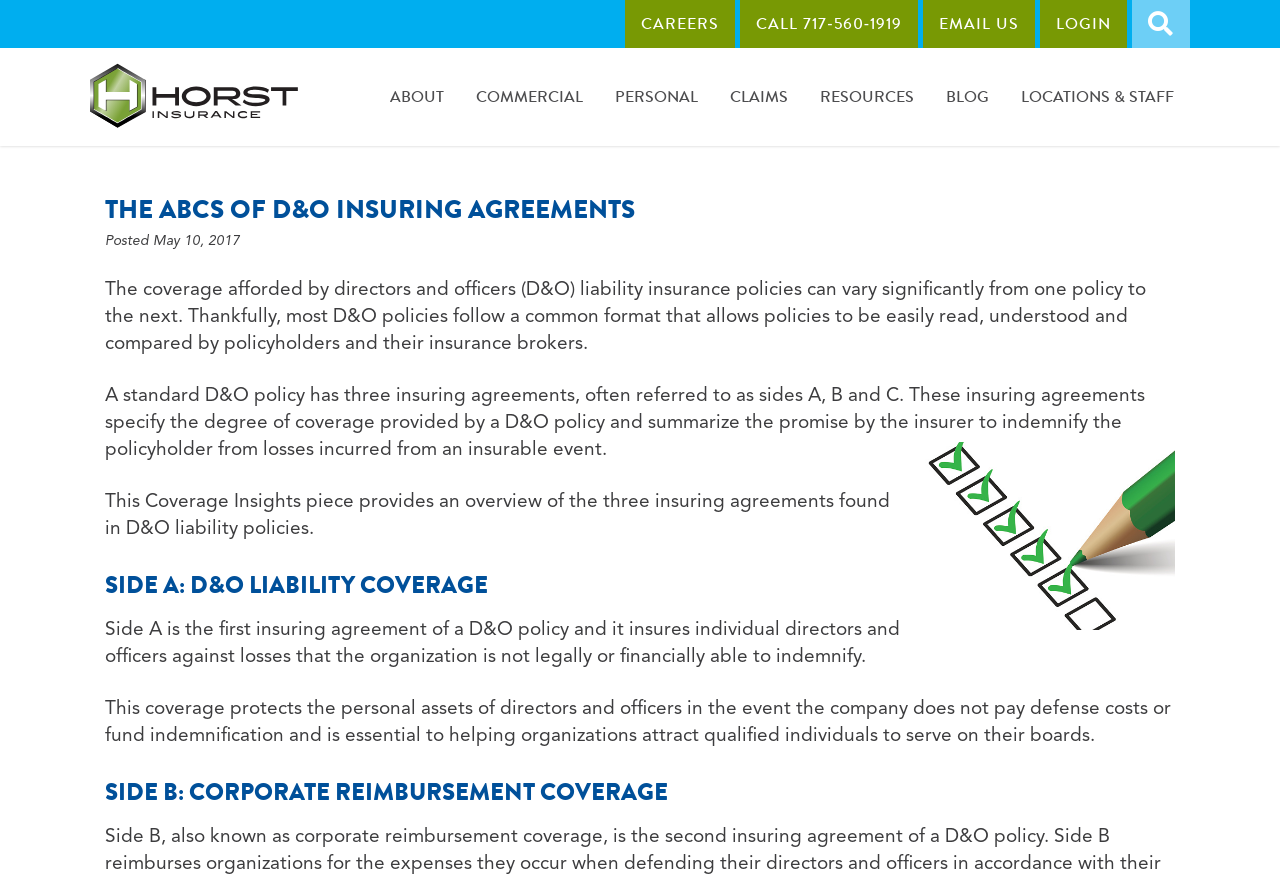What is the purpose of Side A coverage in a D&O policy?
Respond to the question with a well-detailed and thorough answer.

Side A coverage protects the personal assets of directors and officers in the event the company does not pay defense costs or fund indemnification, which is essential to helping organizations attract qualified individuals to serve on their boards.